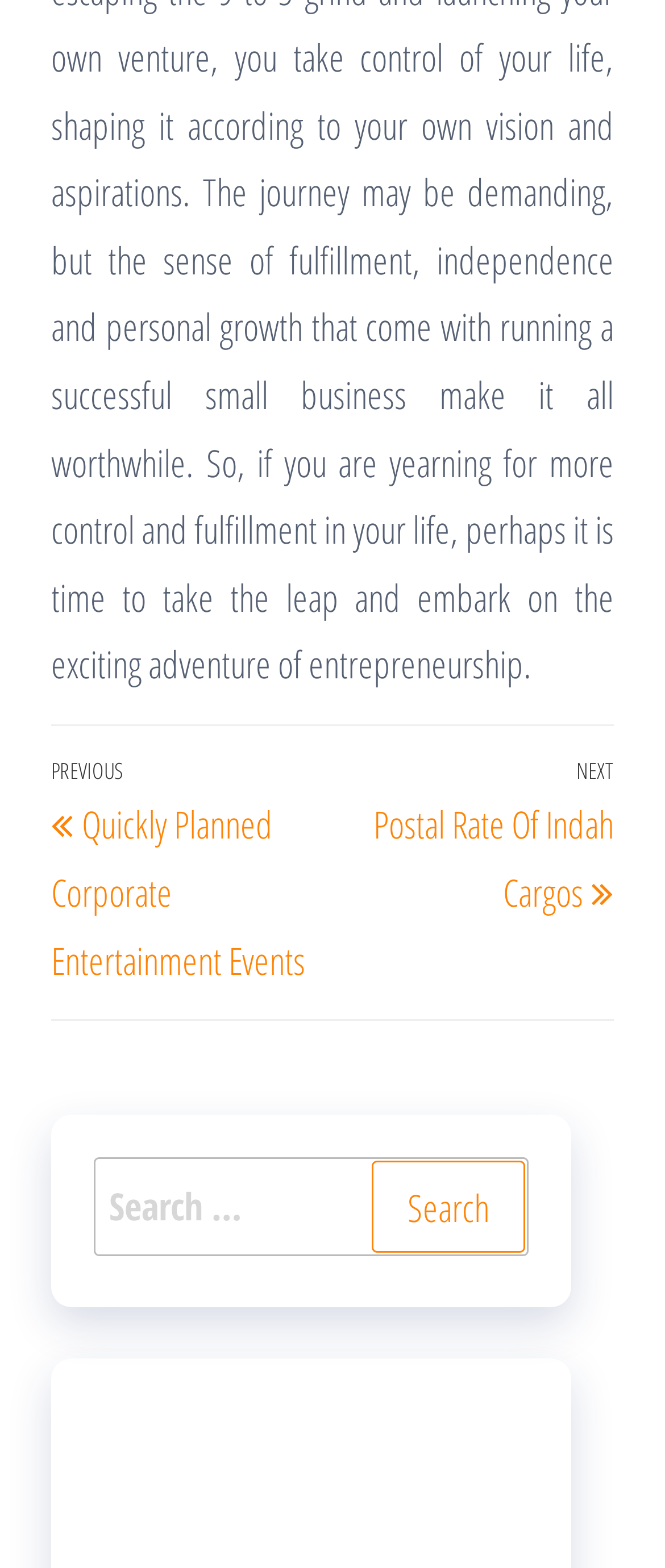Identify the bounding box coordinates for the UI element that matches this description: "Hot-Web-Ads".

None